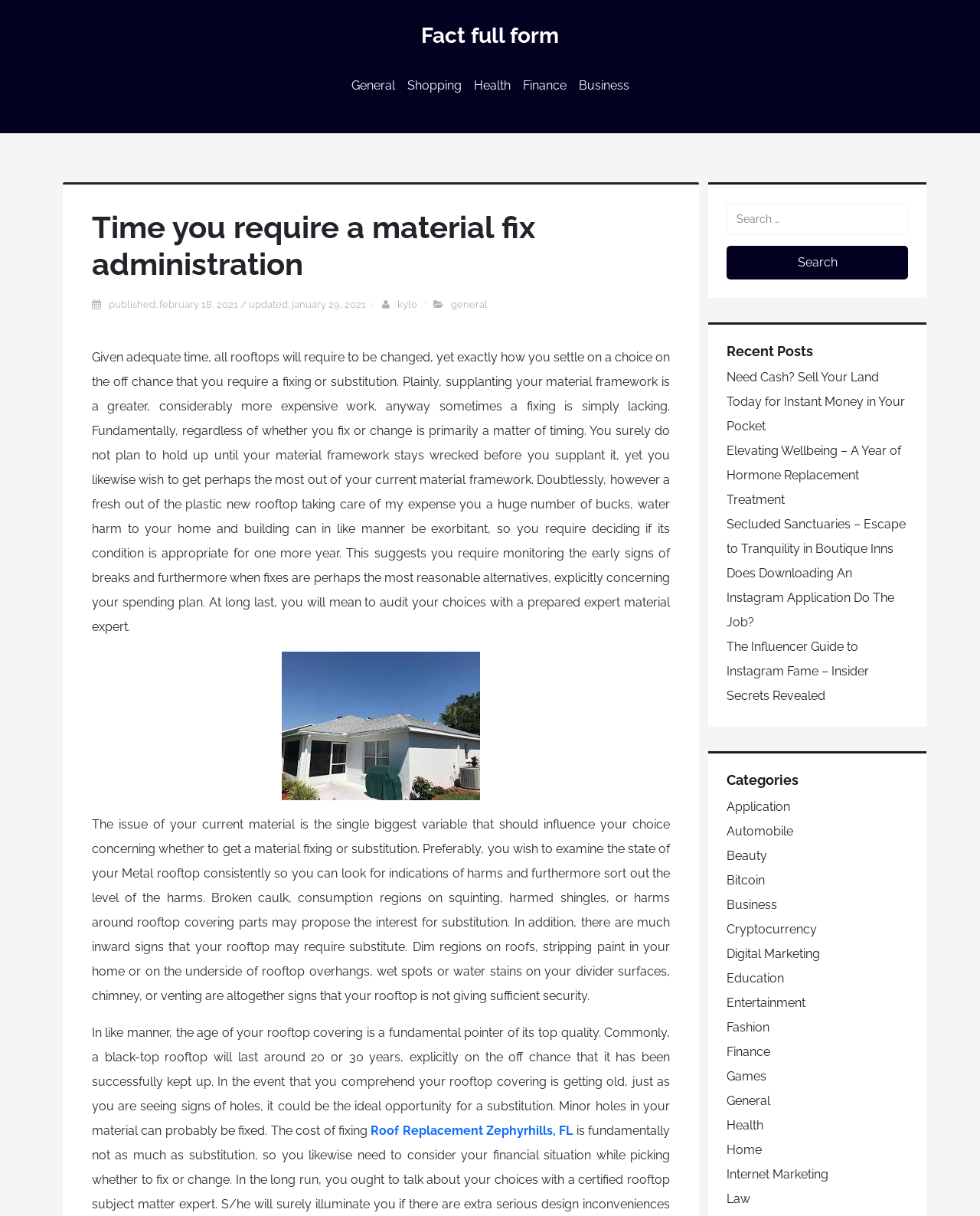Use a single word or phrase to answer this question: 
What are the categories listed on the webpage?

Various categories